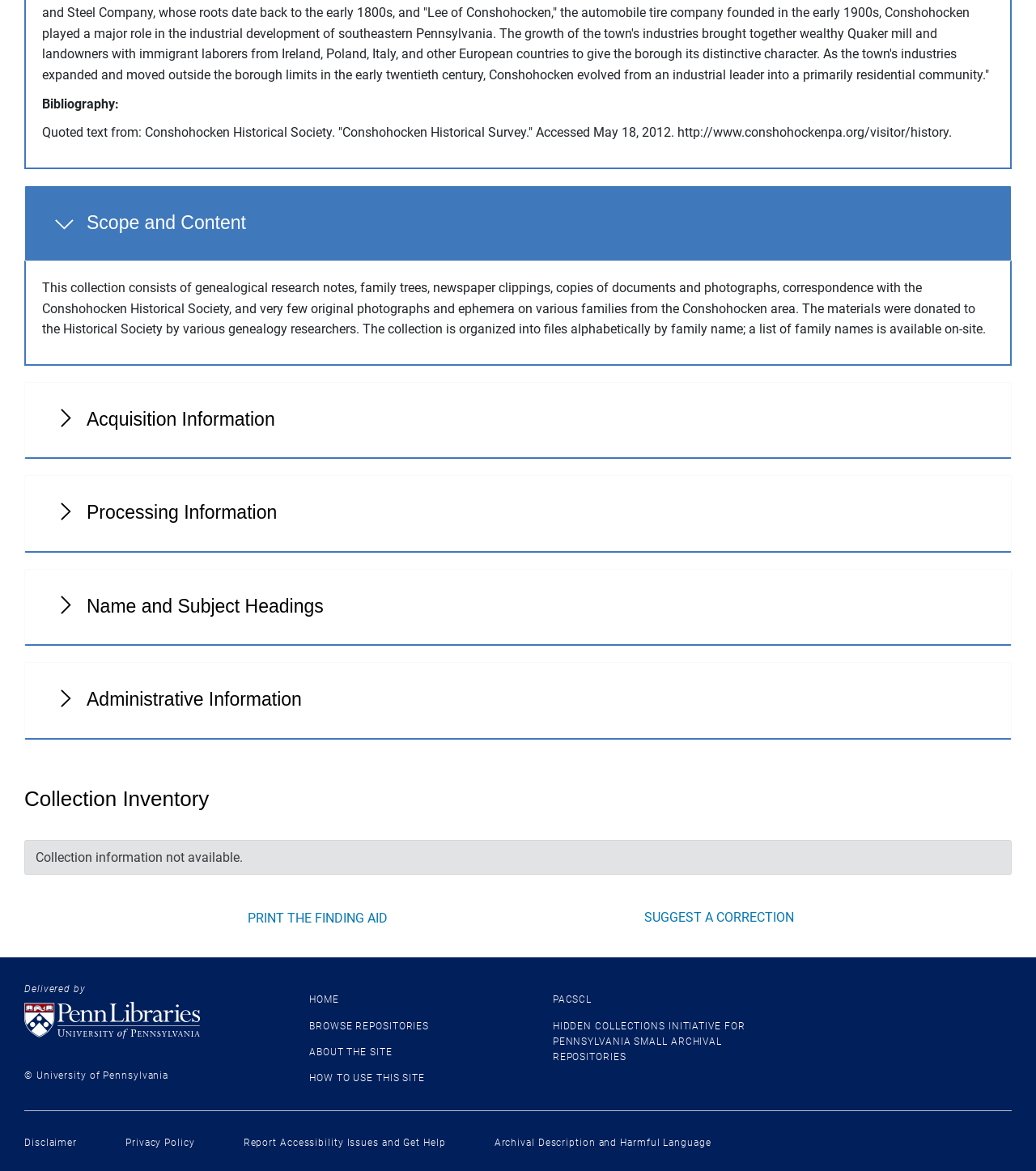What is the purpose of the 'PRINT THE FINDING AID' button?
Answer the question with a detailed explanation, including all necessary information.

The question asks for the purpose of the 'PRINT THE FINDING AID' button. By looking at the button element with ID 199, we can infer that its purpose is to print the finding aid, as indicated by its text content.